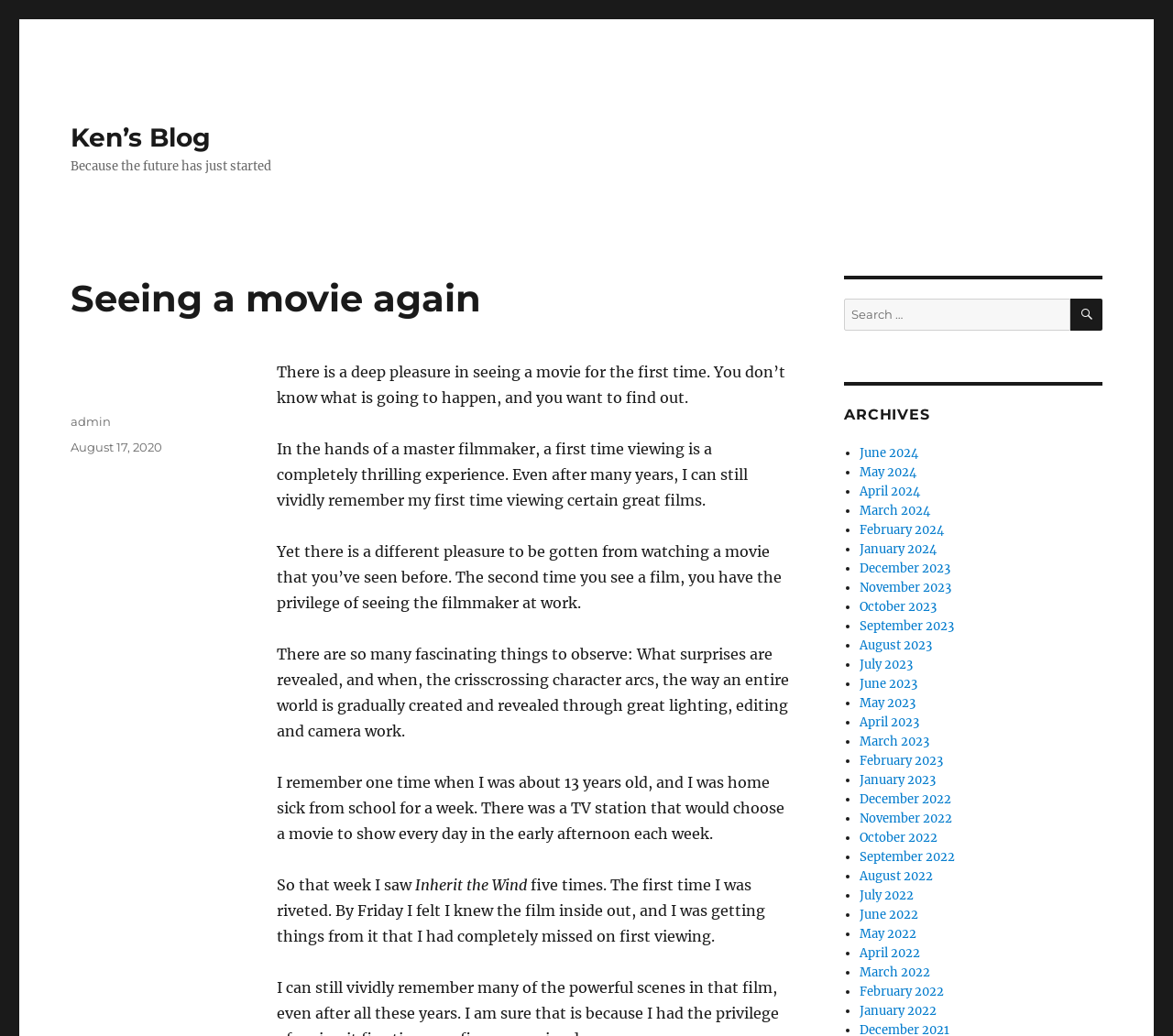Please provide the bounding box coordinates for the UI element as described: "May 2022". The coordinates must be four floats between 0 and 1, represented as [left, top, right, bottom].

[0.733, 0.894, 0.781, 0.909]